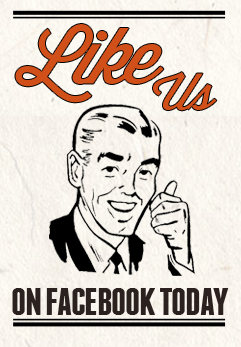Present an elaborate depiction of the scene captured in the image.

The image features a vintage-style illustration of a well-dressed man giving a thumbs-up, conveying a friendly and encouraging vibe. Above him, the text "Like us" is prominently displayed in bold, playful letters, emphasizing an invitation to engage with the content. Below, the phrase "ON FACEBOOK TODAY" is presented in a strong, contrasting font, making the call-to-action clear and urgent. The overall aesthetic evokes a sense of nostalgia while effectively promoting social media engagement.